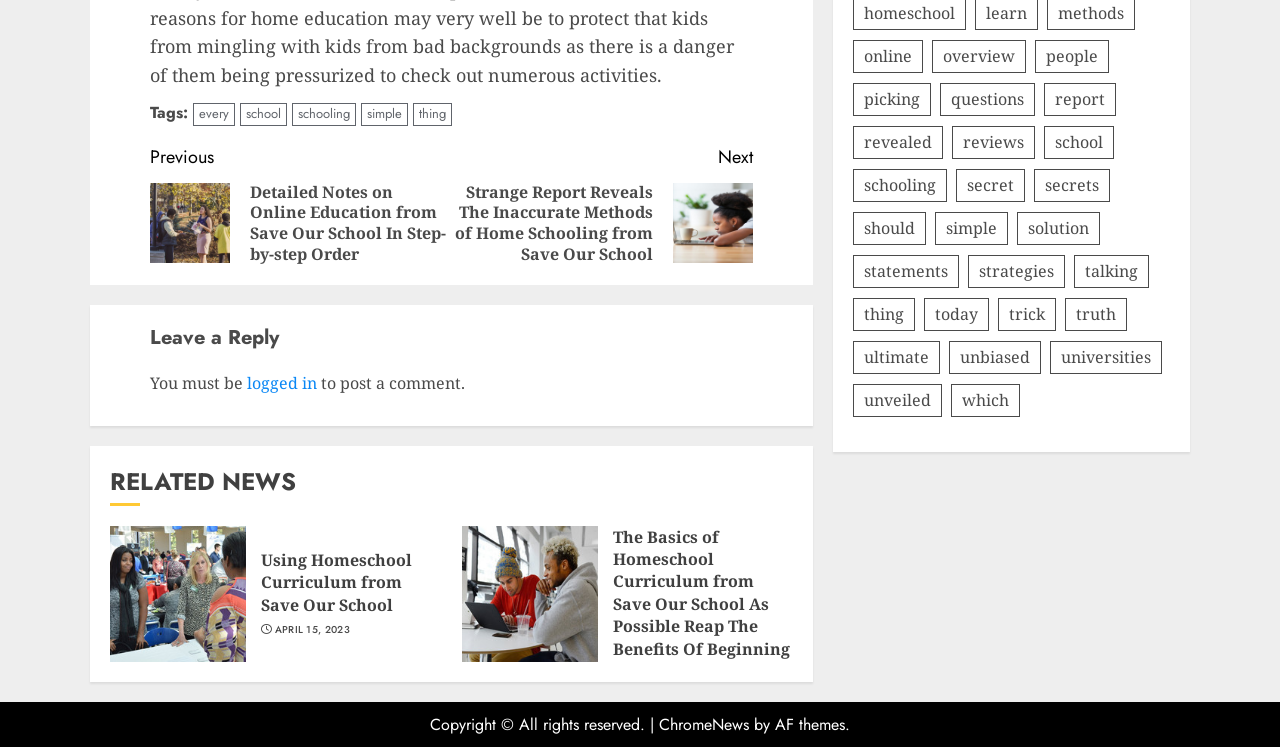Please determine the bounding box coordinates for the element that should be clicked to follow these instructions: "View the 'RELATED NEWS' section".

[0.086, 0.624, 0.62, 0.677]